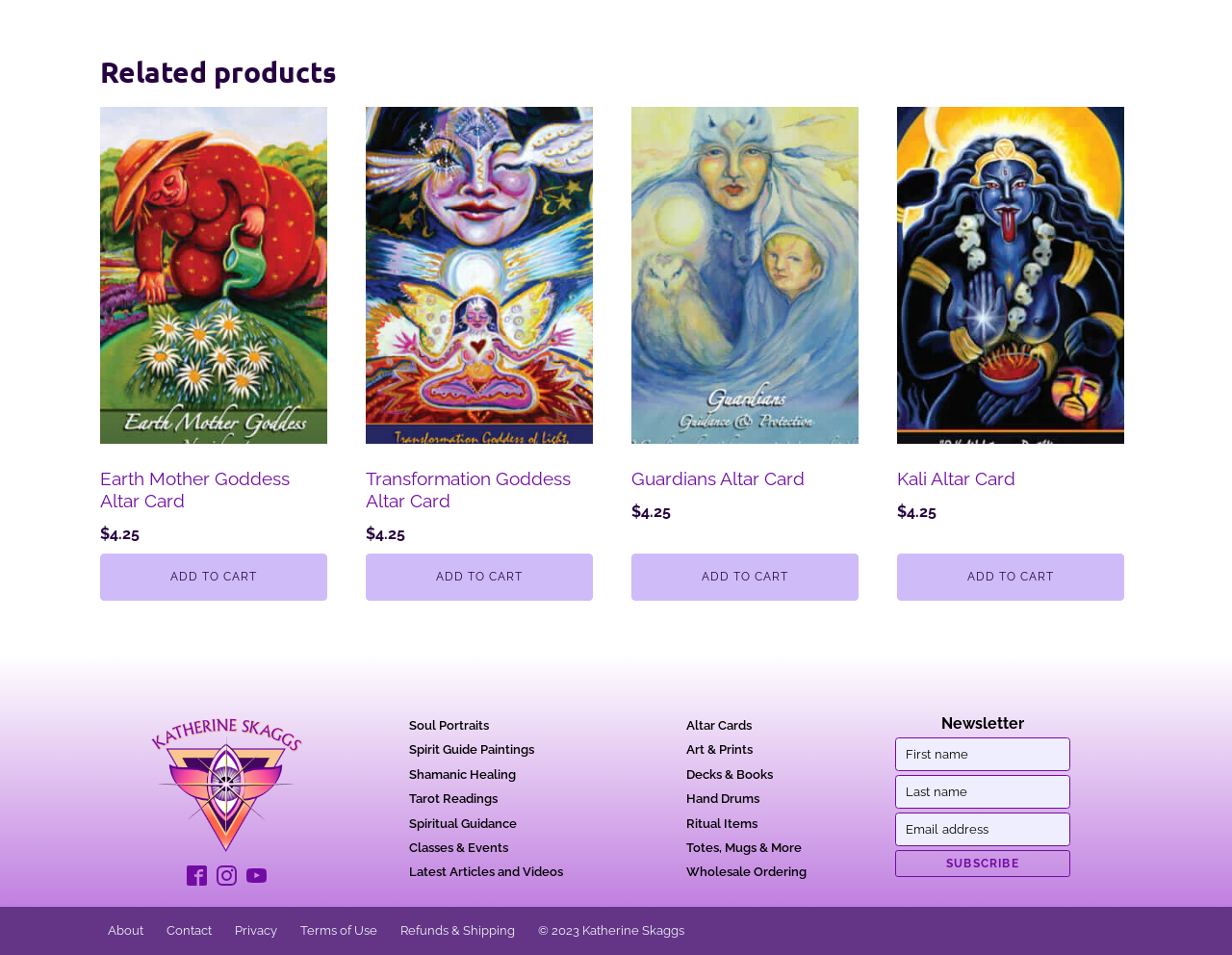Please identify the bounding box coordinates of the element on the webpage that should be clicked to follow this instruction: "View related products". The bounding box coordinates should be given as four float numbers between 0 and 1, formatted as [left, top, right, bottom].

[0.082, 0.057, 0.912, 0.093]